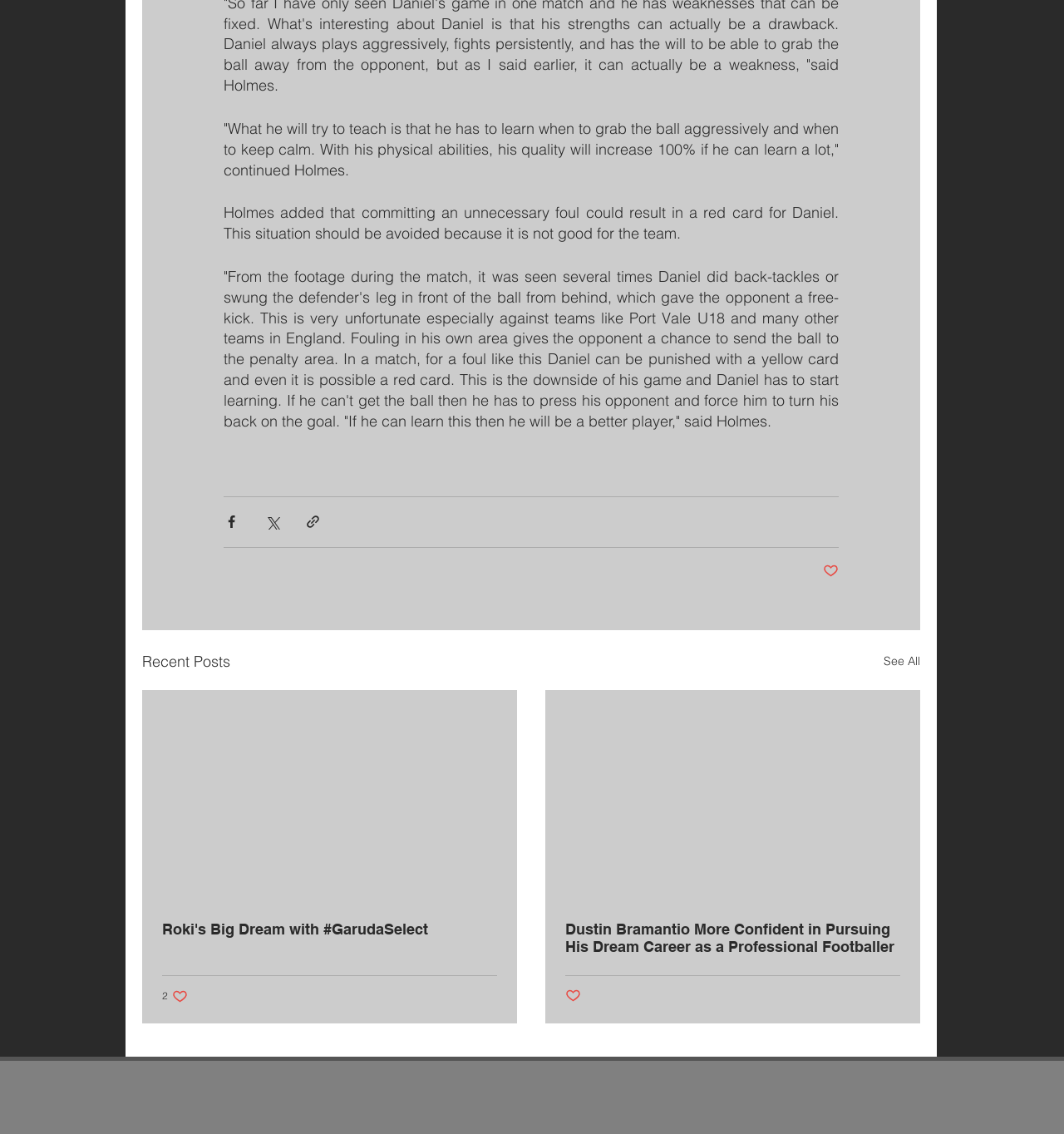What are the social media sharing options available?
Give a thorough and detailed response to the question.

The webpage provides social media sharing options, including Facebook, Twitter, and link, which are represented by buttons with corresponding images.